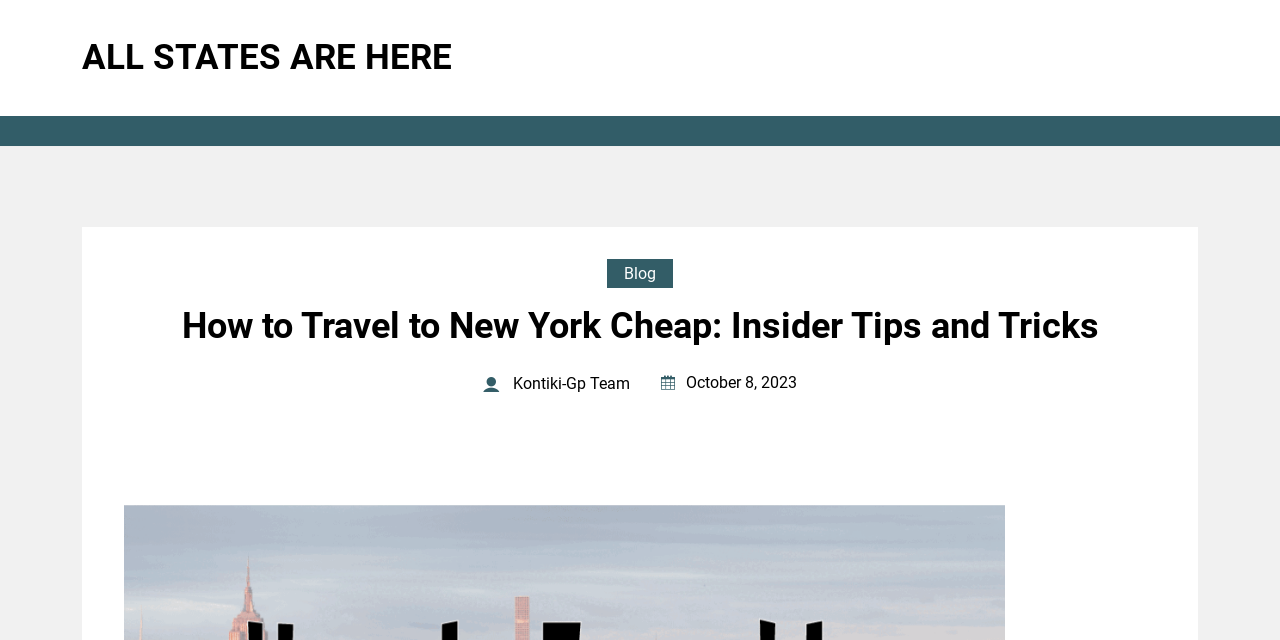Answer this question in one word or a short phrase: What is the purpose of the article?

Provide budget-friendly travel tips